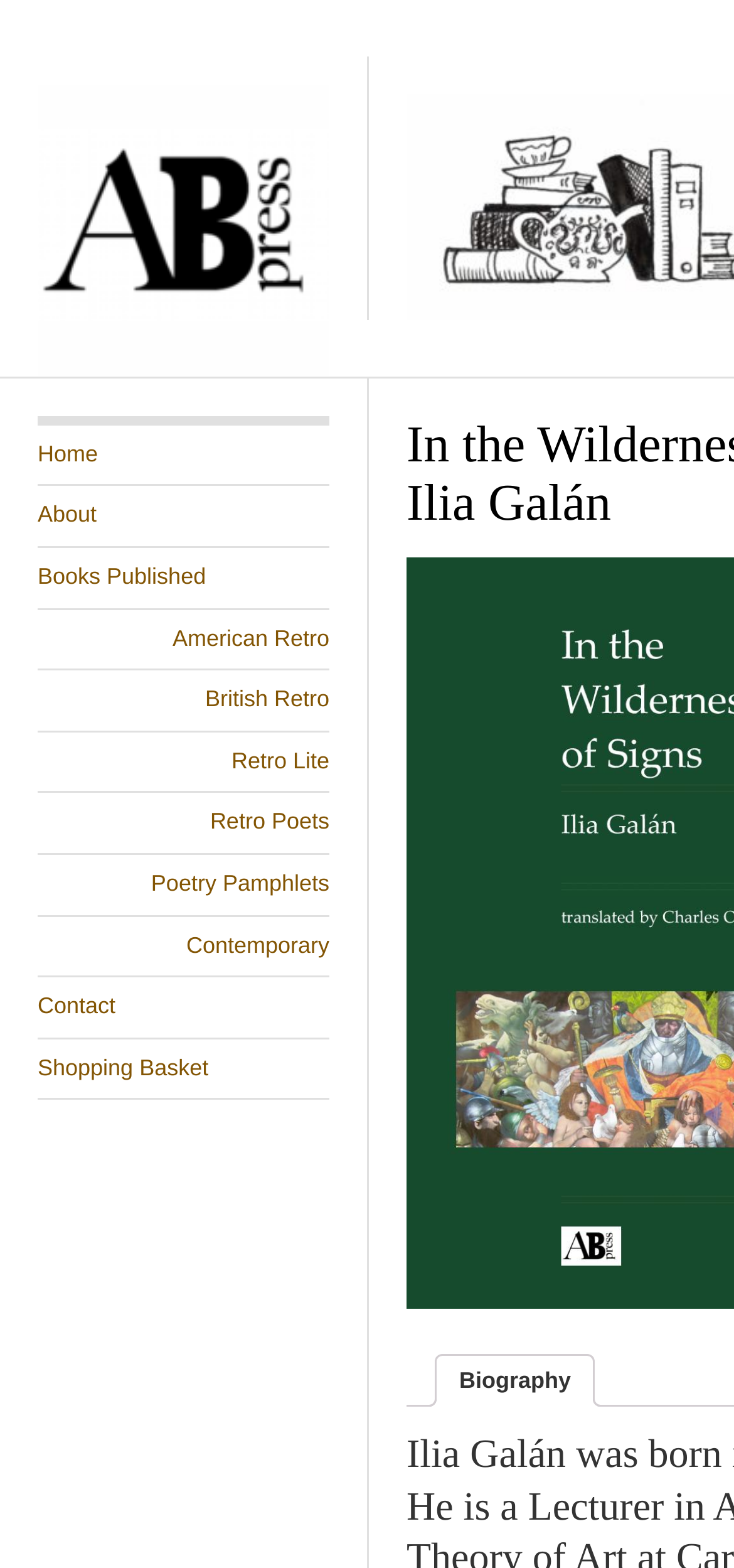How many links are there on the top left?
Based on the image, provide a one-word or brief-phrase response.

11